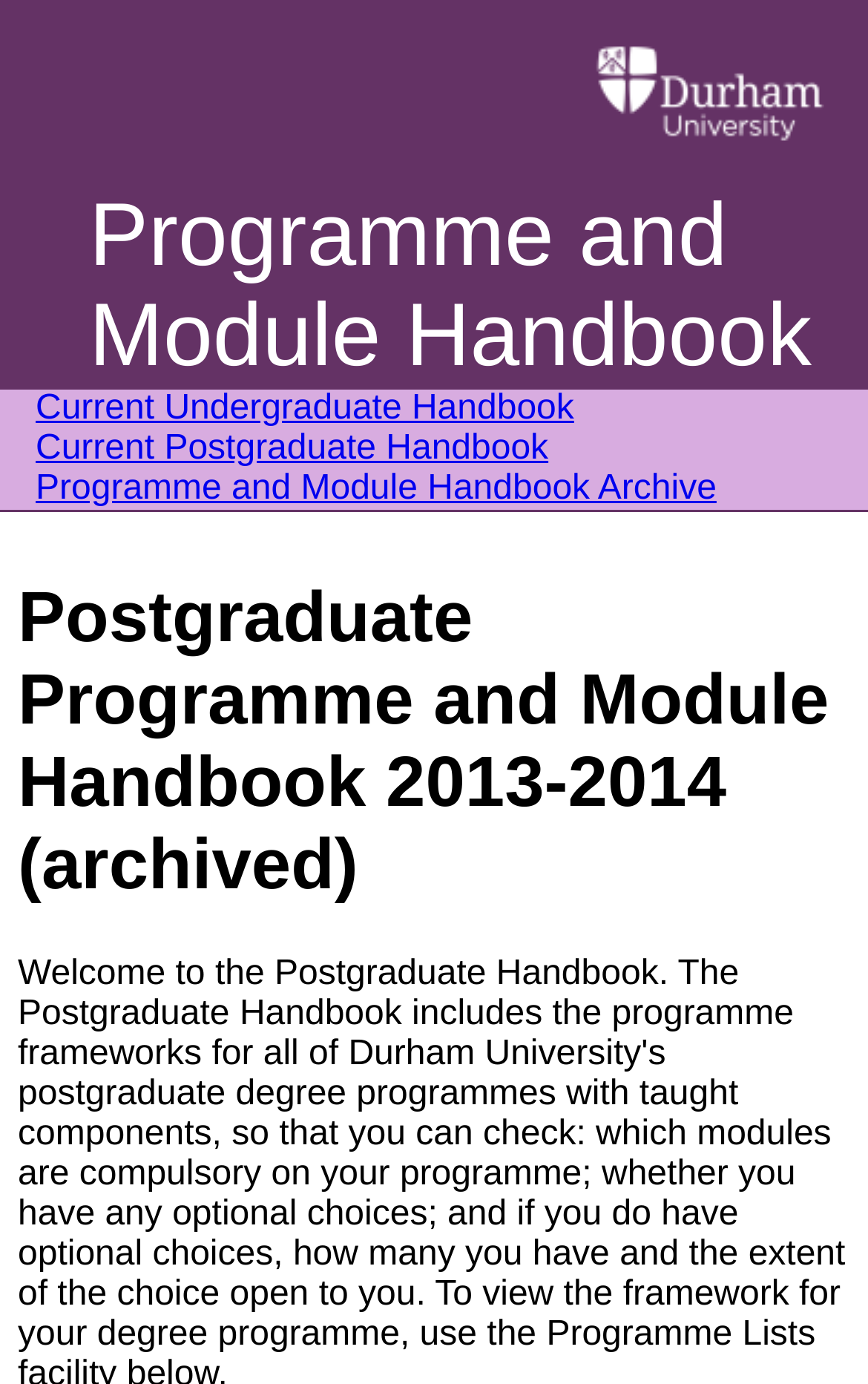Generate the main heading text from the webpage.

Postgraduate Programme and Module Handbook 2013-2014 (archived)